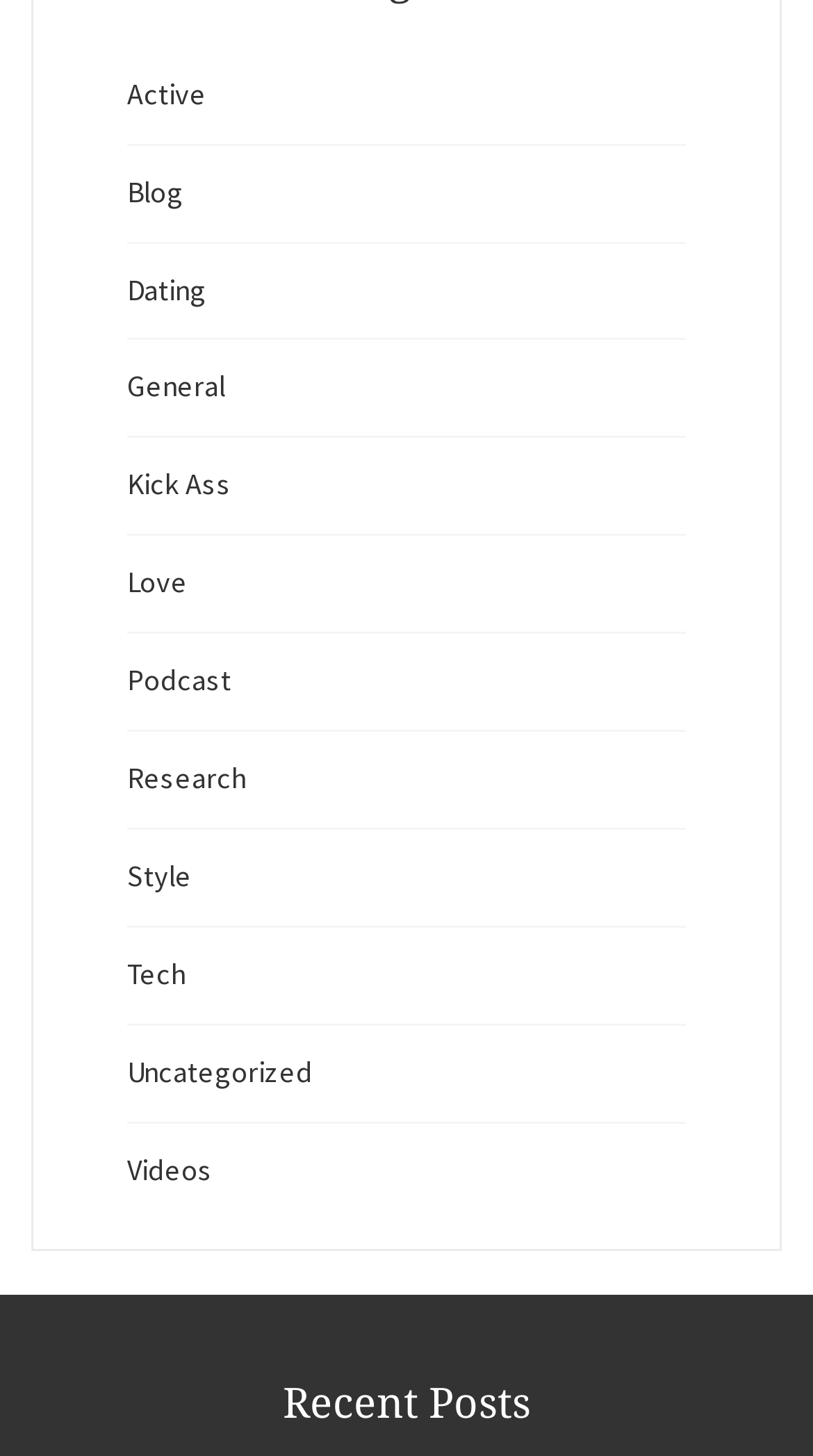Answer the following inquiry with a single word or phrase:
How many categories are available?

13